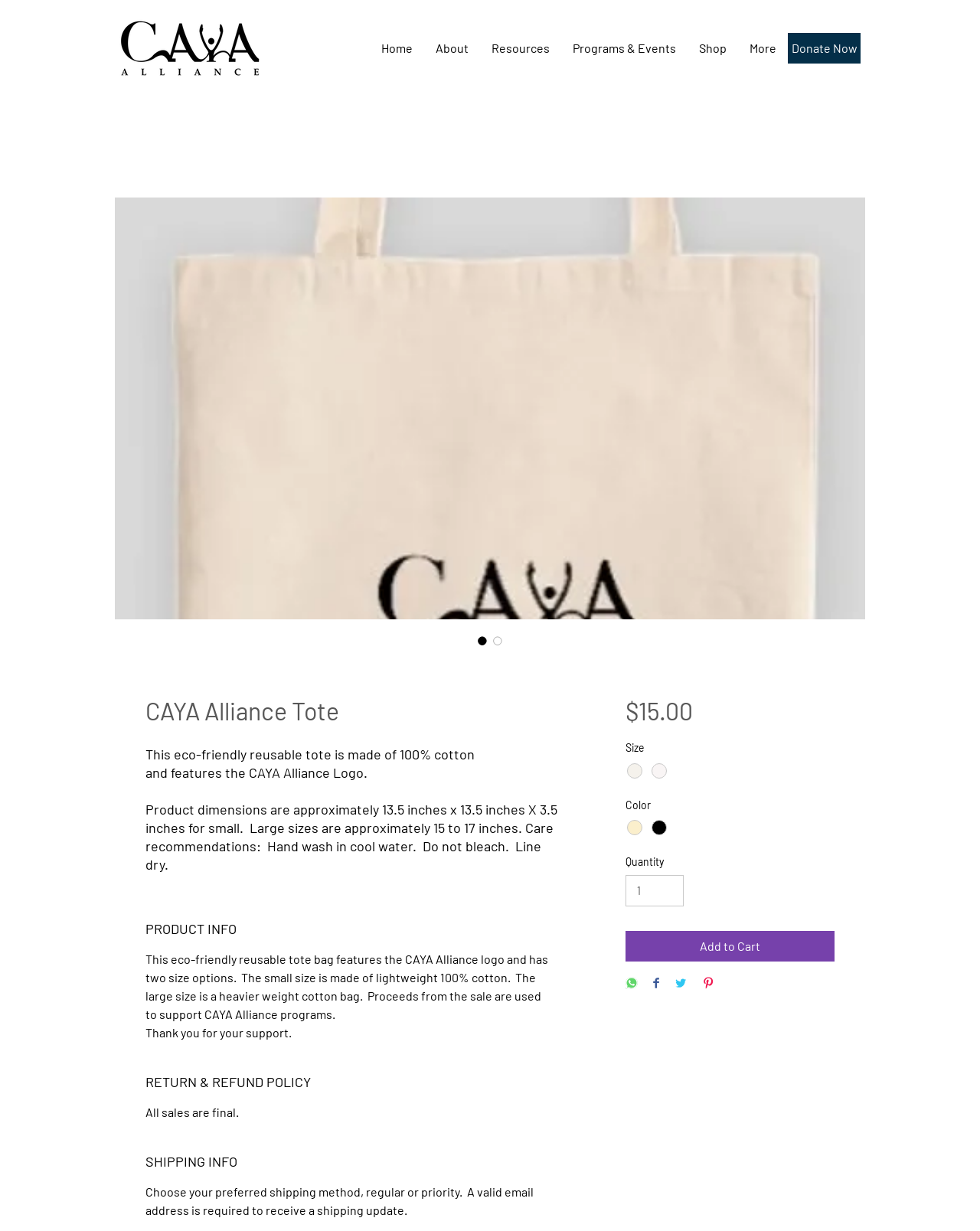From the webpage screenshot, predict the bounding box of the UI element that matches this description: "input value="1" aria-label="Quantity" value="1"".

[0.638, 0.711, 0.698, 0.736]